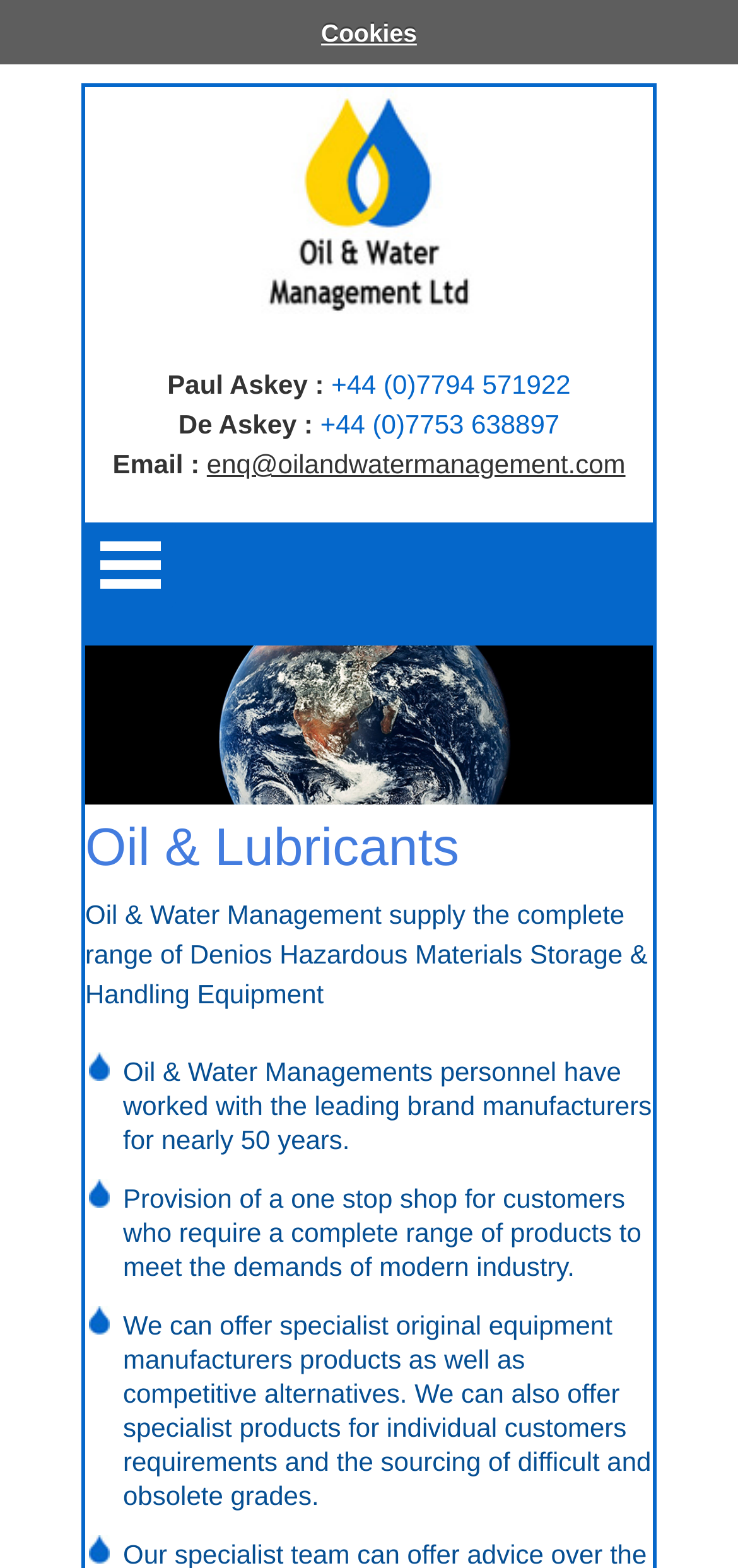How many list markers are there?
Craft a detailed and extensive response to the question.

I counted the number of ListMarker elements that are children of the Root Element. These ListMarker elements are located next to the StaticText elements with the text describing the company's services.